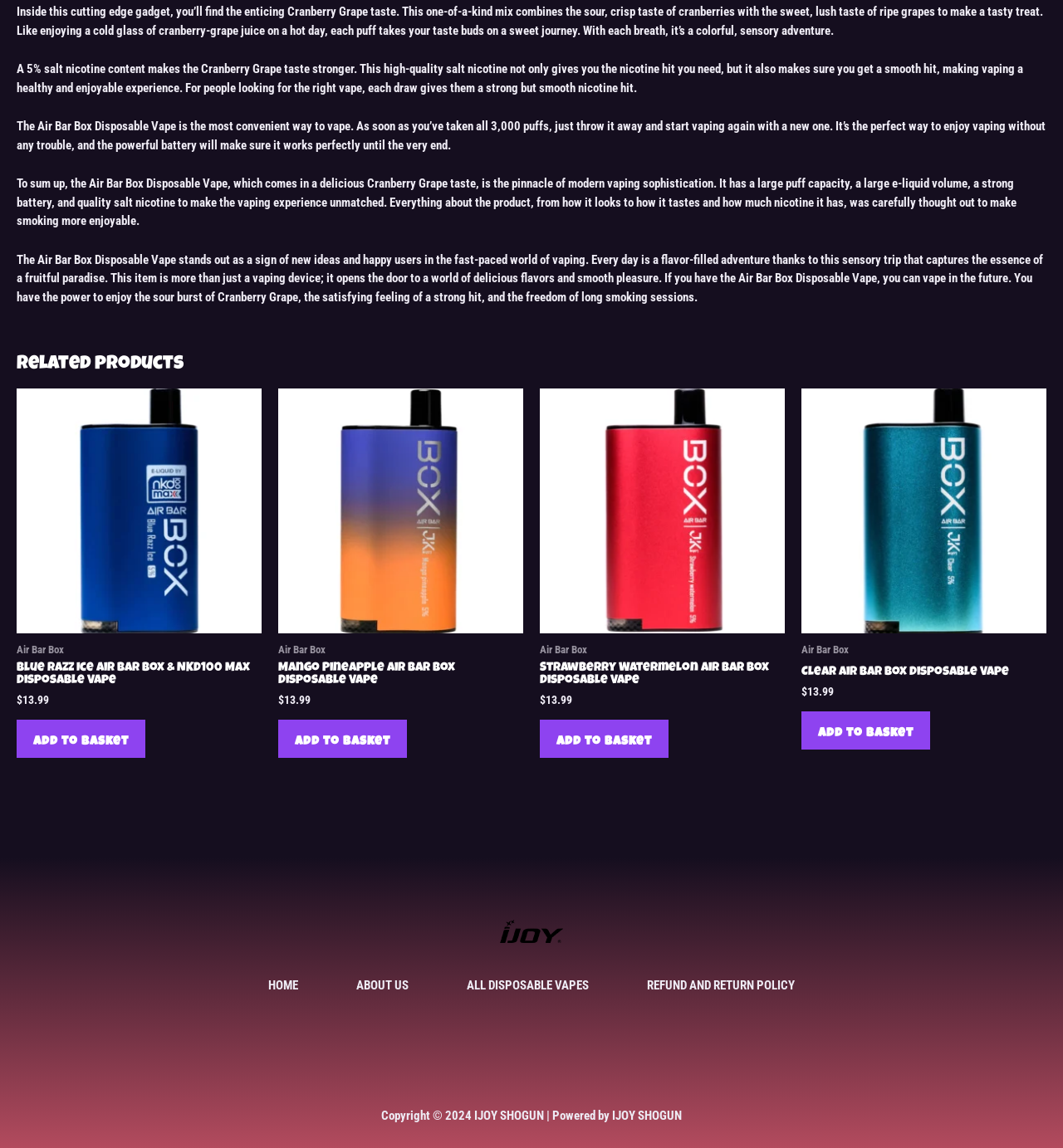Determine the bounding box of the UI element mentioned here: "ABOUT US". The coordinates must be in the format [left, top, right, bottom] with values ranging from 0 to 1.

[0.308, 0.828, 0.412, 0.888]